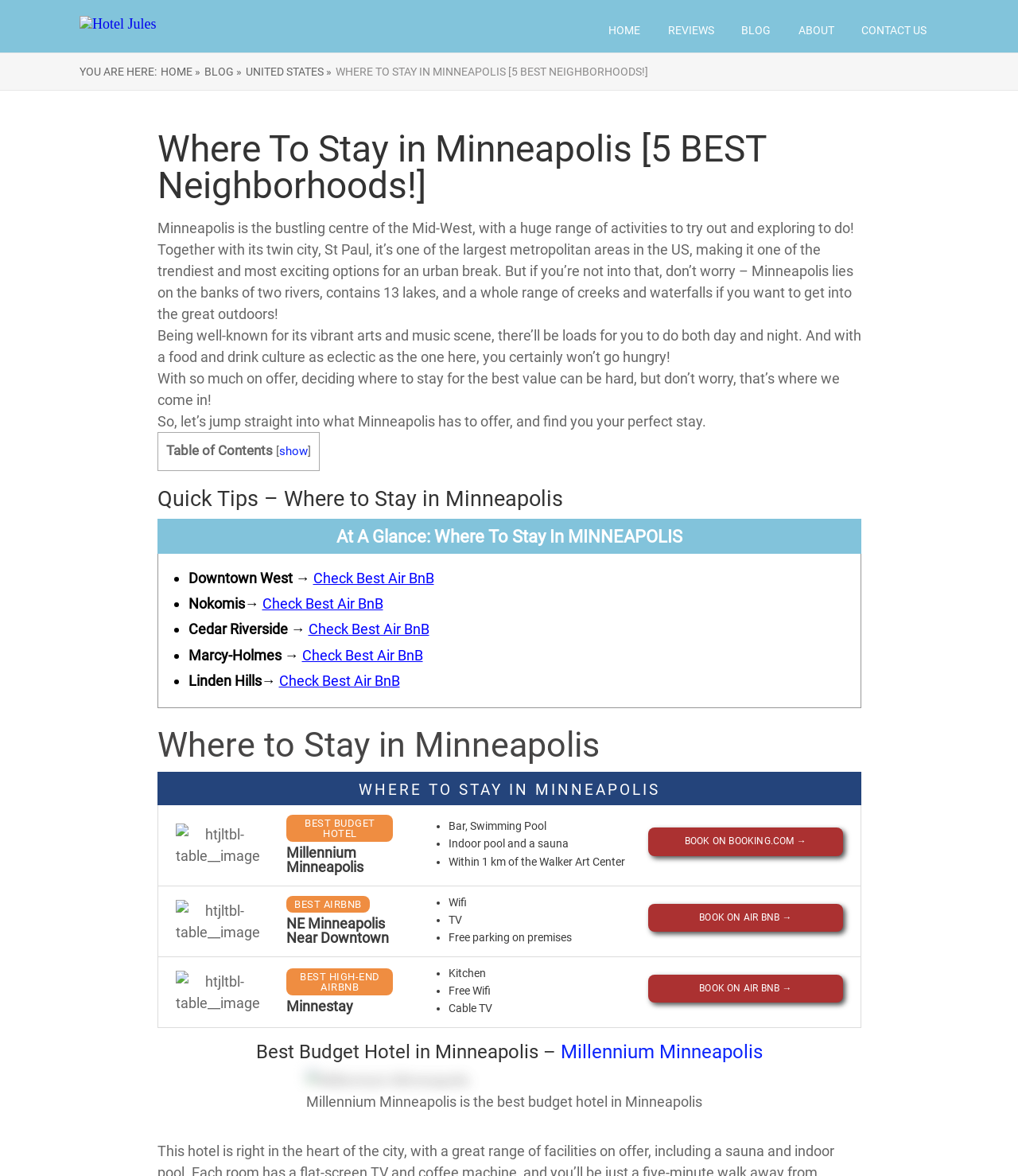What is the name of the river mentioned?
Give a single word or phrase as your answer by examining the image.

None